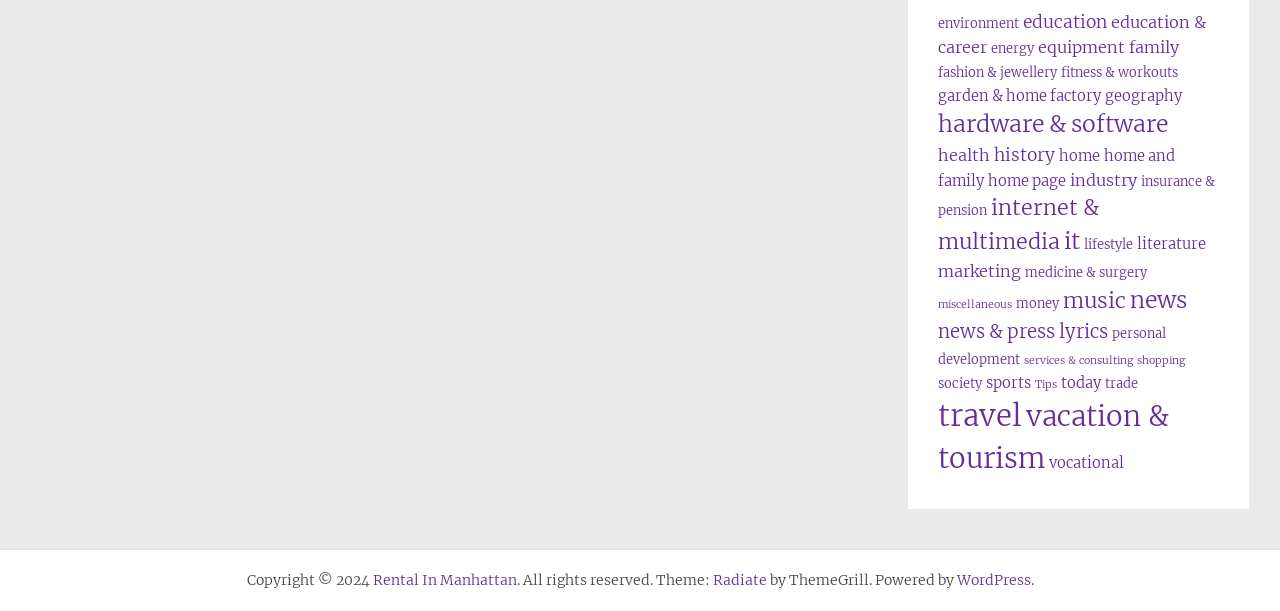Highlight the bounding box coordinates of the element you need to click to perform the following instruction: "Visit travel page."

[0.733, 0.649, 0.798, 0.71]